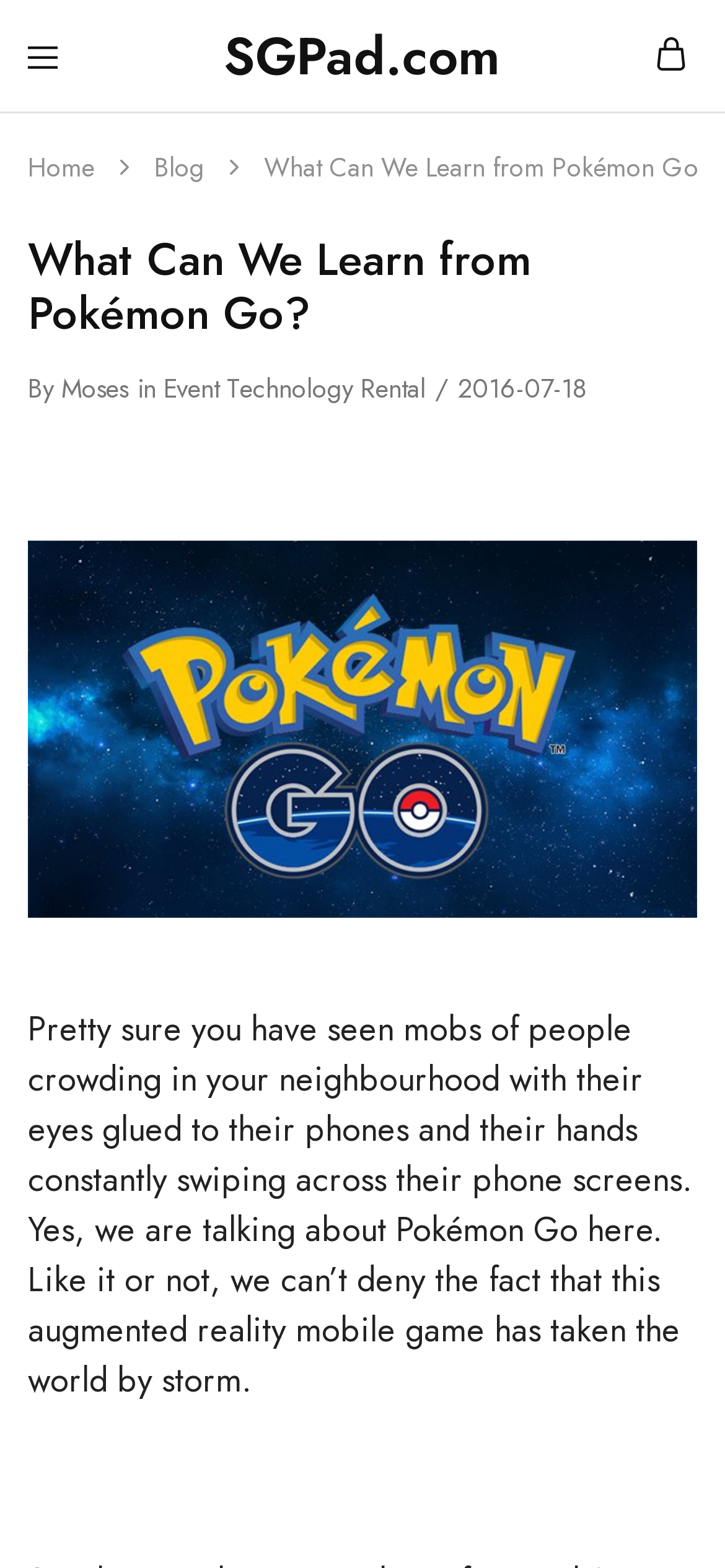Identify the bounding box coordinates for the UI element that matches this description: "Contact Us".

None